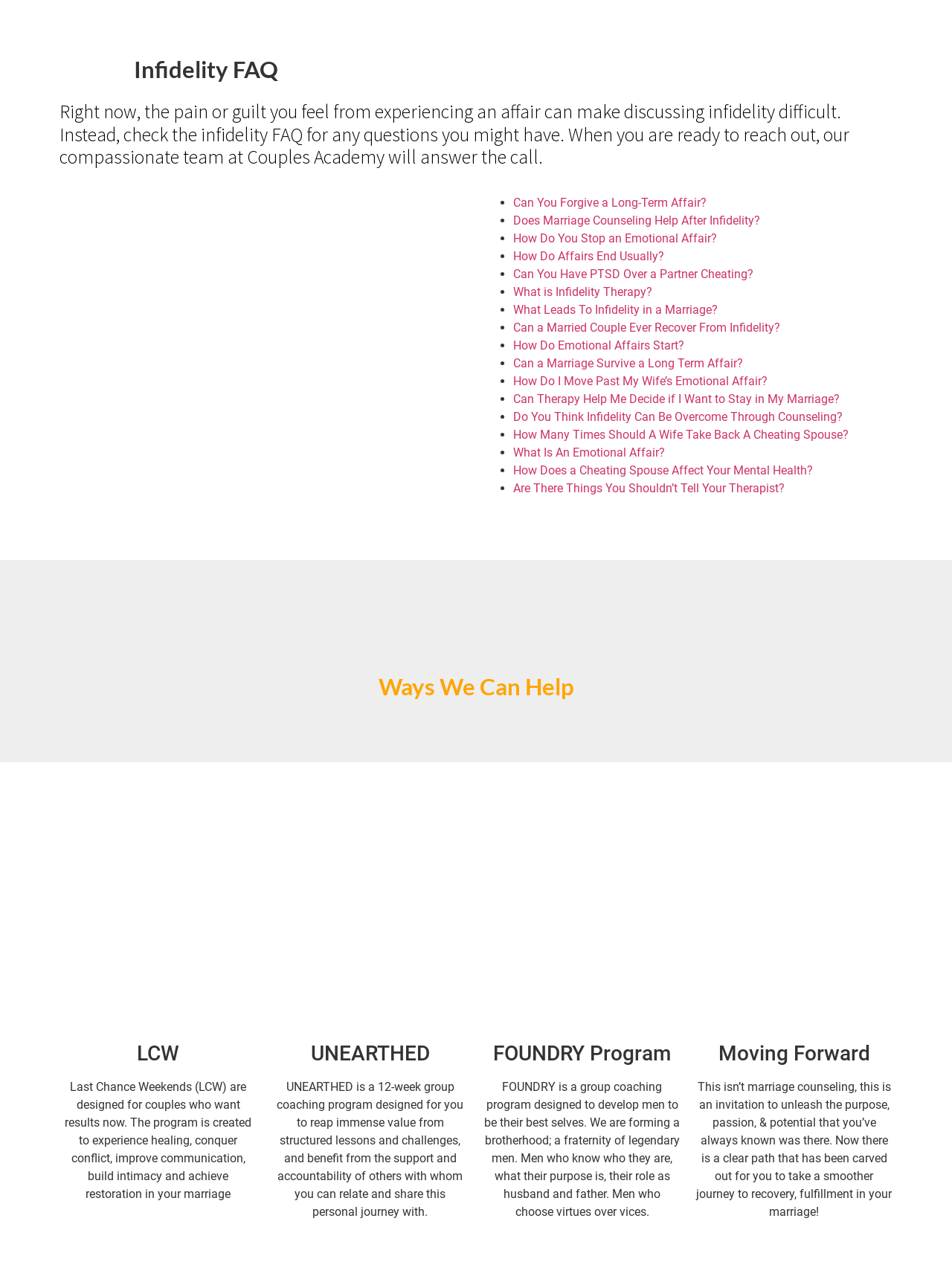Please specify the bounding box coordinates of the clickable region necessary for completing the following instruction: "Learn more about 'UNEARTHED'". The coordinates must consist of four float numbers between 0 and 1, i.e., [left, top, right, bottom].

[0.326, 0.81, 0.451, 0.829]